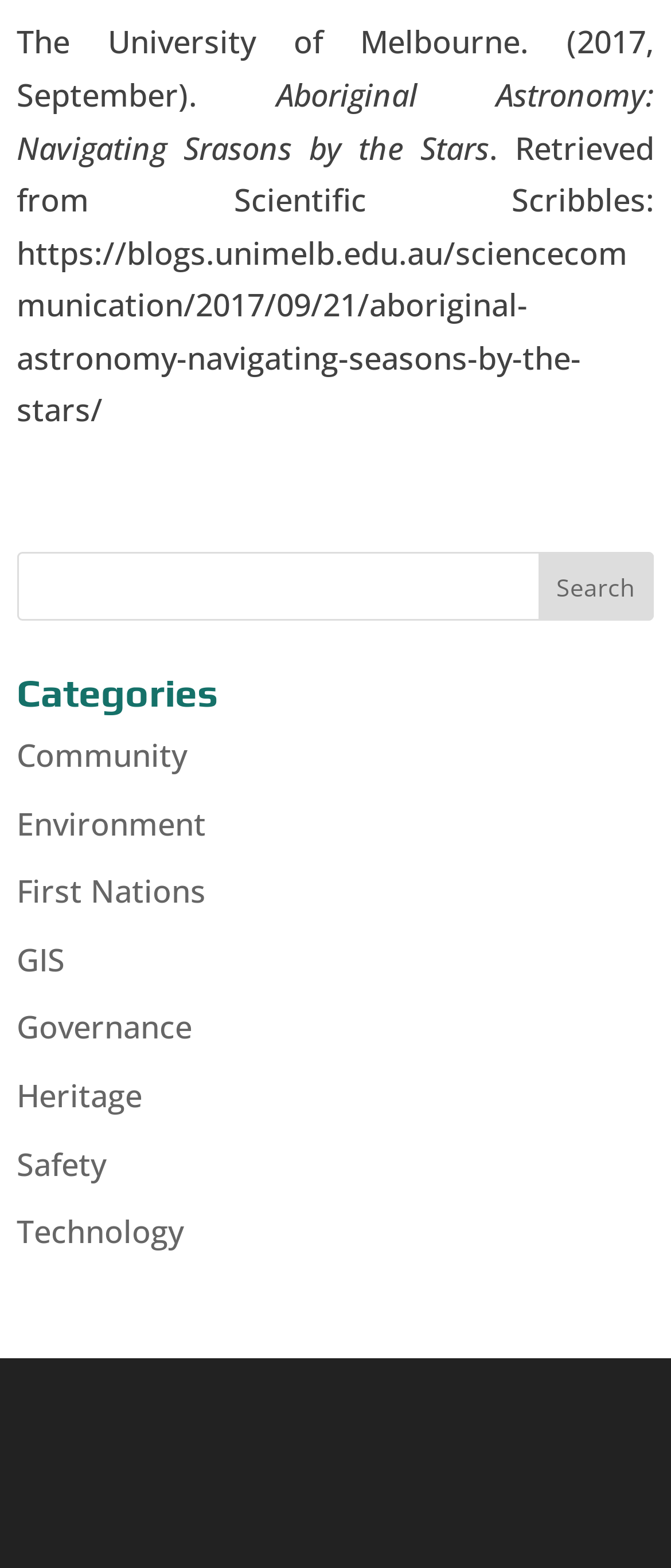How many categories are listed?
Based on the visual details in the image, please answer the question thoroughly.

The categories are listed as links under the heading 'Categories'. There are 9 links, namely 'Community', 'Environment', 'First Nations', 'GIS', 'Governance', 'Heritage', 'Safety', and 'Technology', which represent the 9 categories.